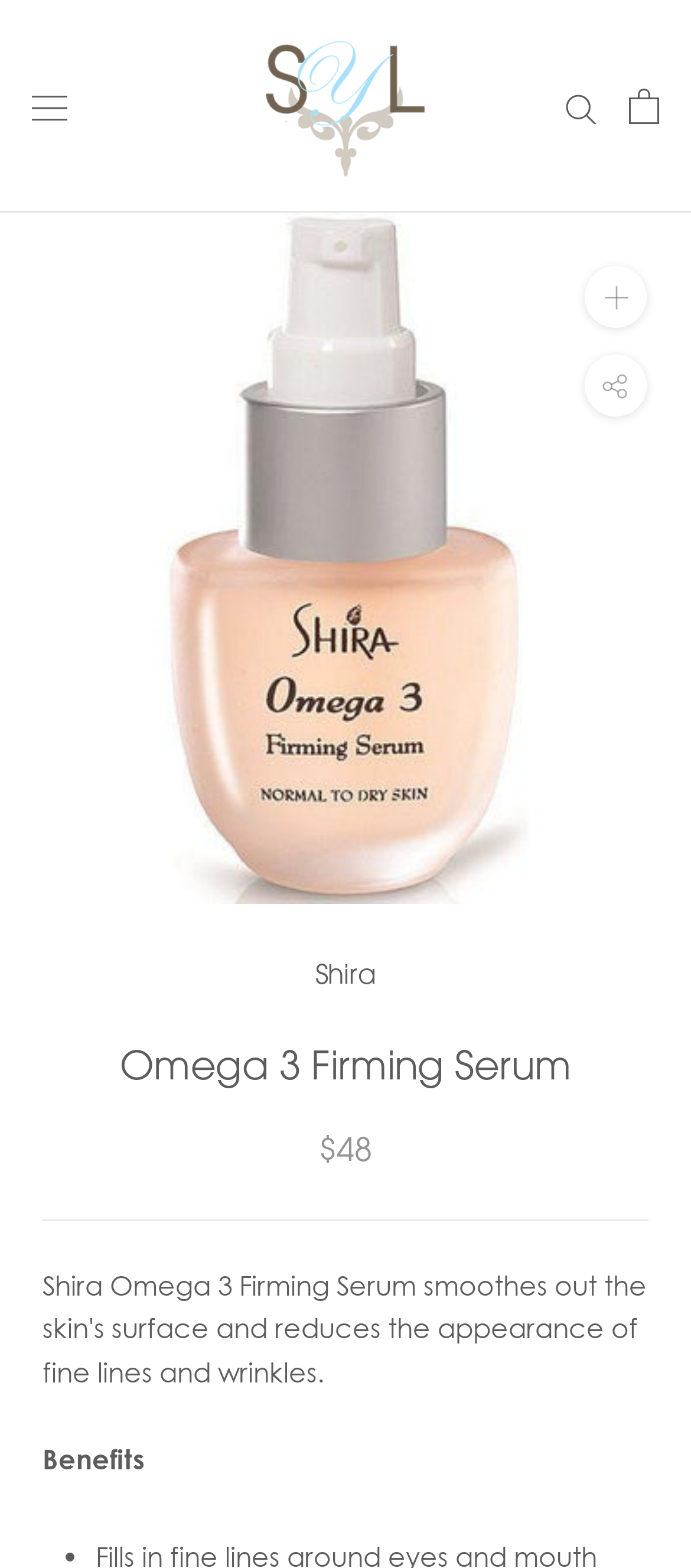How many buttons are there in the navigation?
Using the image, answer in one word or phrase.

2